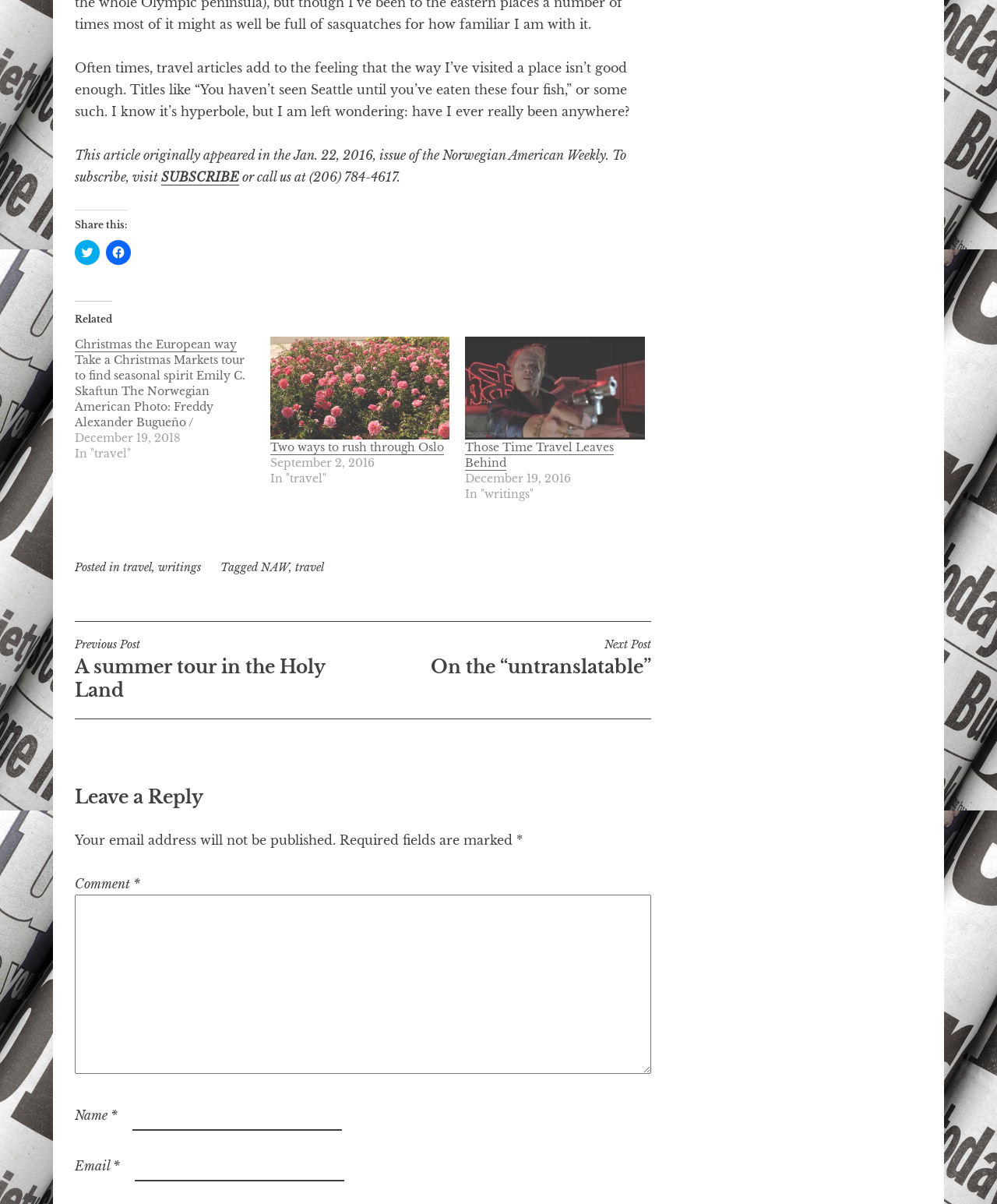Based on the element description "Those Time Travel Leaves Behind", predict the bounding box coordinates of the UI element.

[0.467, 0.366, 0.616, 0.391]